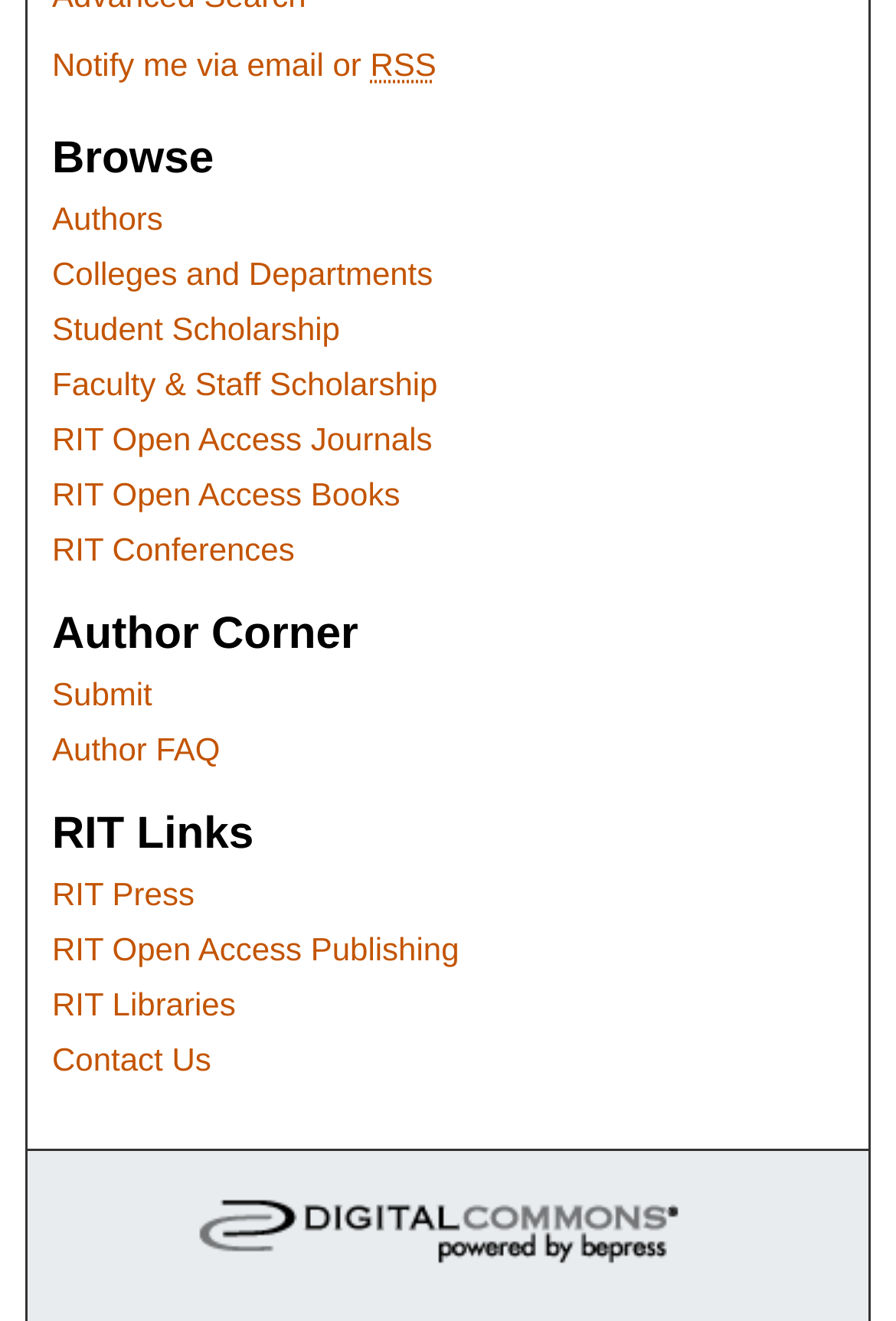Respond to the question below with a single word or phrase:
What is the last link under 'RIT Links'?

Contact Us